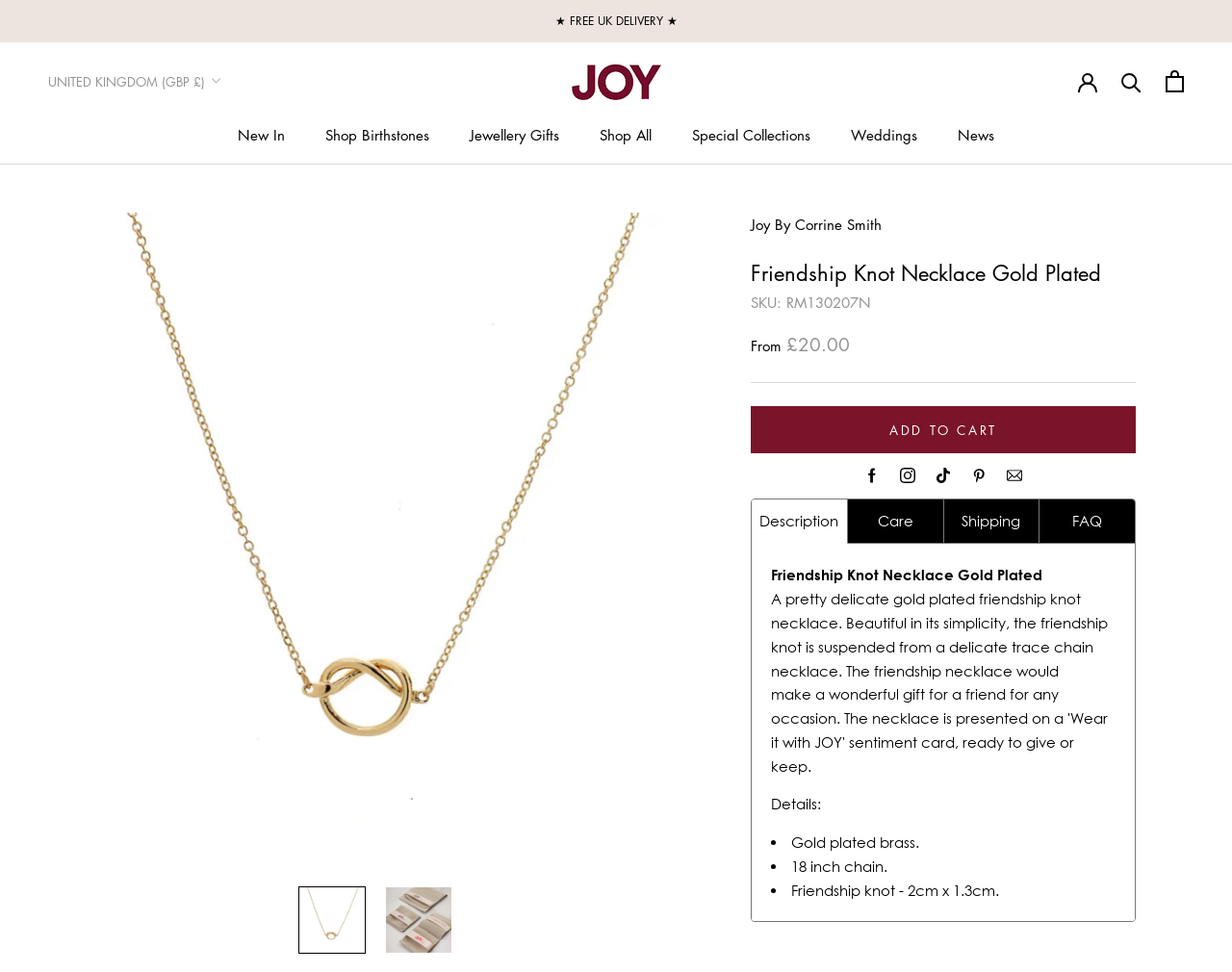What is the length of the chain?
Based on the visual information, provide a detailed and comprehensive answer.

I found the length of the chain by reading the product details section, which lists '18 inch chain' as one of the features of the product.